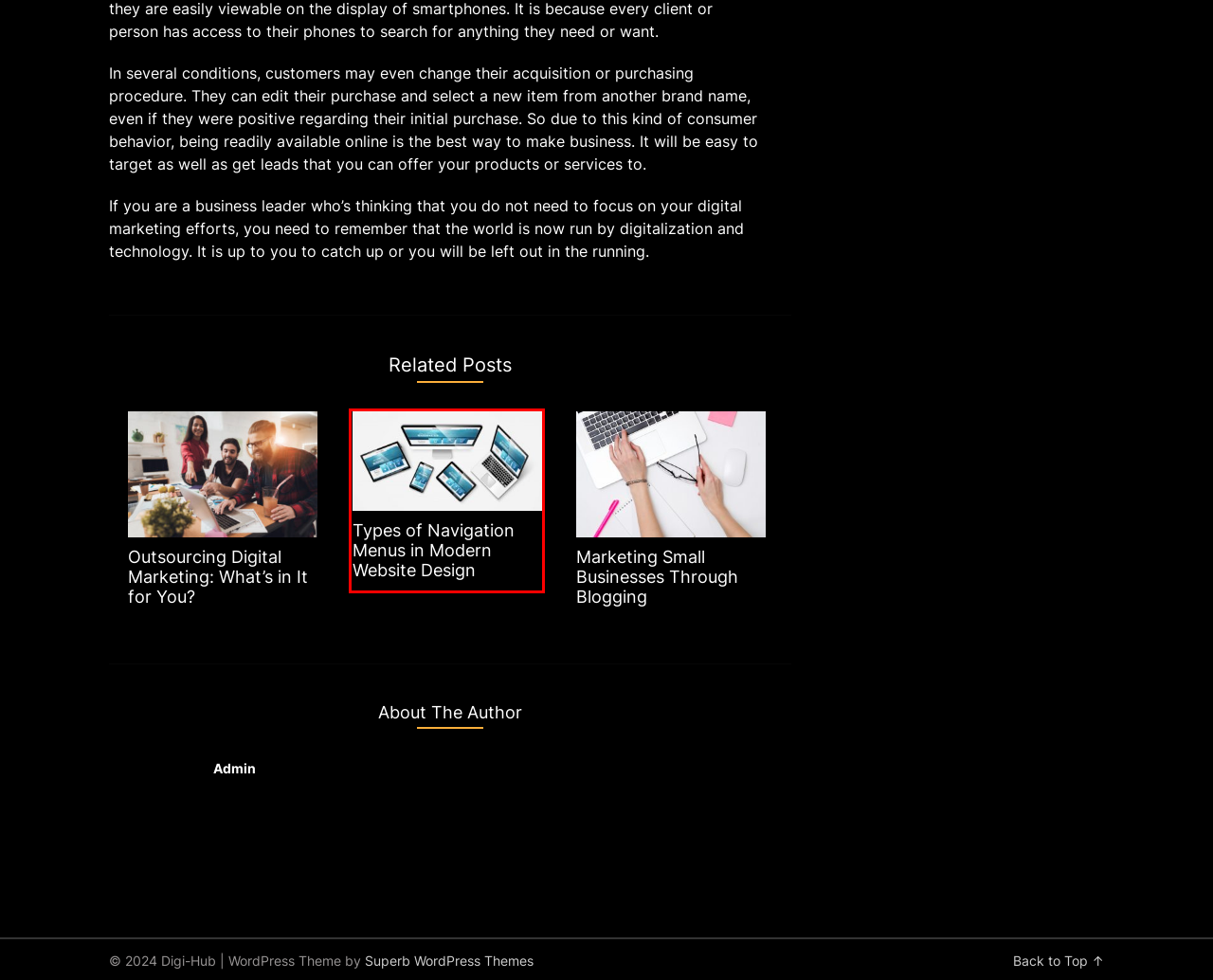You see a screenshot of a webpage with a red bounding box surrounding an element. Pick the webpage description that most accurately represents the new webpage after interacting with the element in the red bounding box. The options are:
A. Why You Should Outsource Your Digital Marketing - Digi-Hub
B. Three Blogging Tips for Small Businesses | Digi-Hub
C. Get Your Daily Dose of IT and Tech News on Digi-Hub
D. Digital Marketing Archives - Digi-Hub
E. Online Business Archives - Digi-Hub
F. Technology News Archives - Digi-Hub
G. Uncategorized Archives - Digi-Hub
H. Modern Navigation Menus: Options to Consider for Your Website | Digi-Hub

H